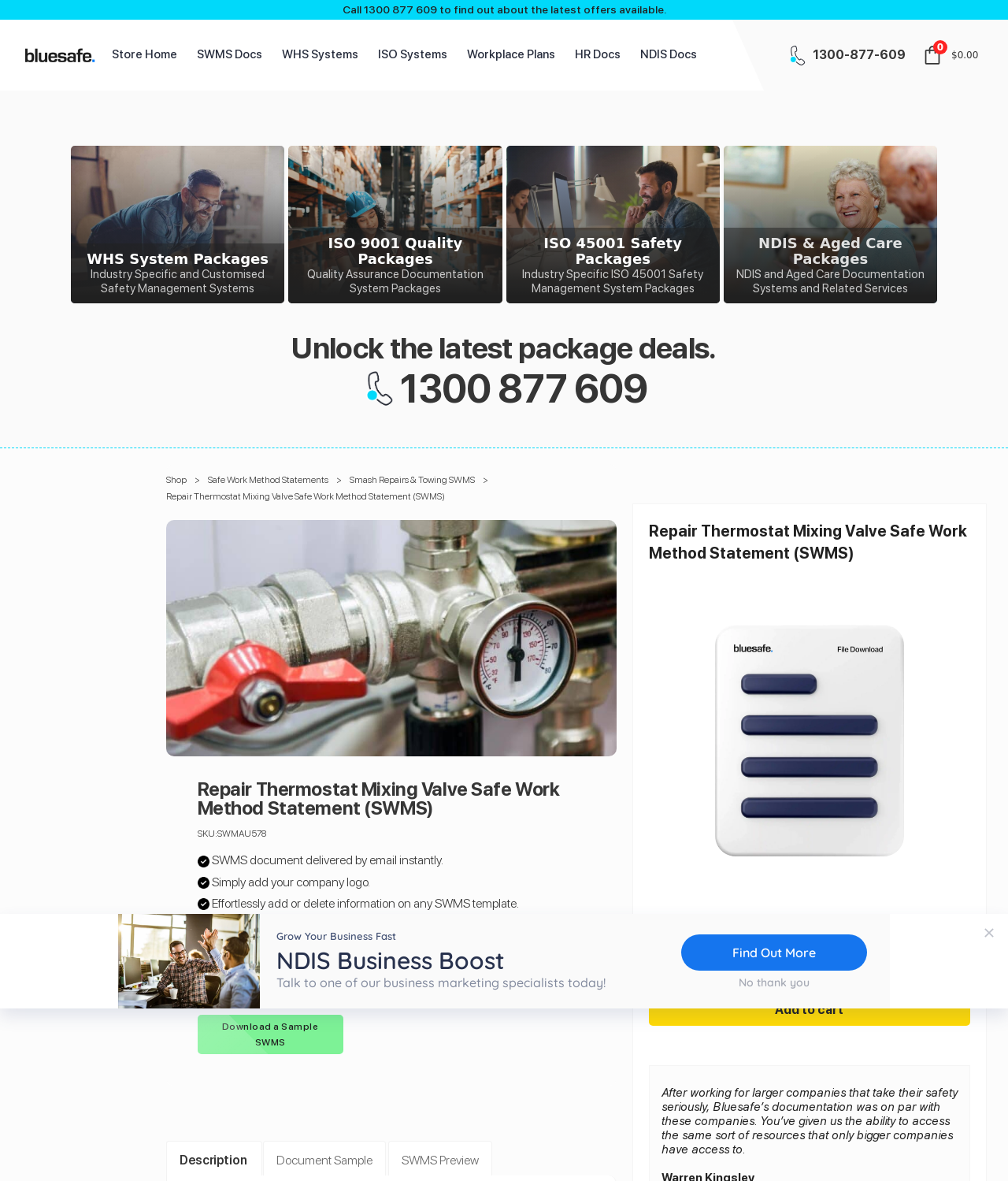Determine the bounding box coordinates of the element that should be clicked to execute the following command: "Shop".

[0.165, 0.4, 0.185, 0.413]